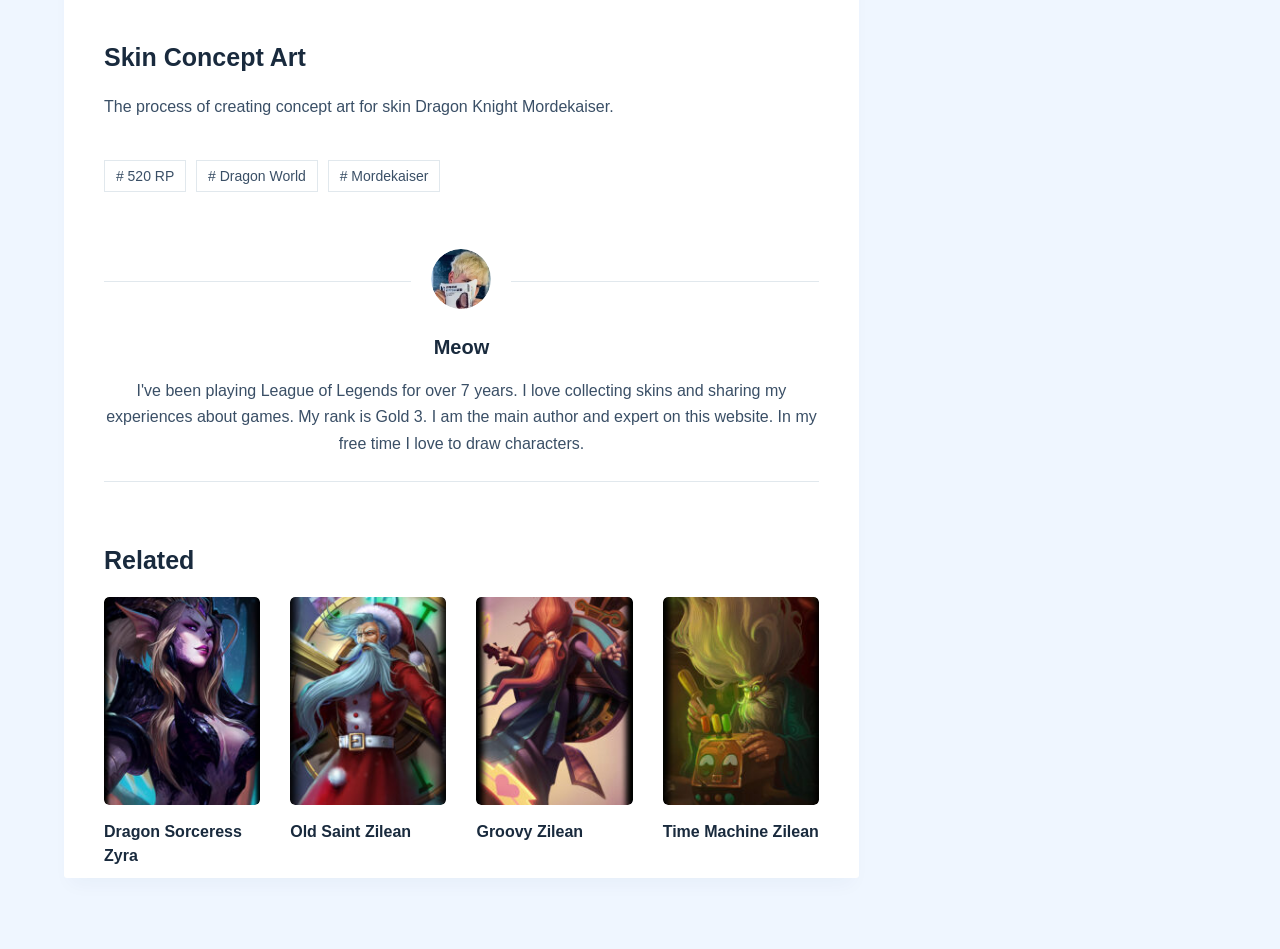Determine the bounding box coordinates of the element's region needed to click to follow the instruction: "View concept art for Dragon Knight Mordekaiser". Provide these coordinates as four float numbers between 0 and 1, formatted as [left, top, right, bottom].

[0.081, 0.169, 0.145, 0.202]